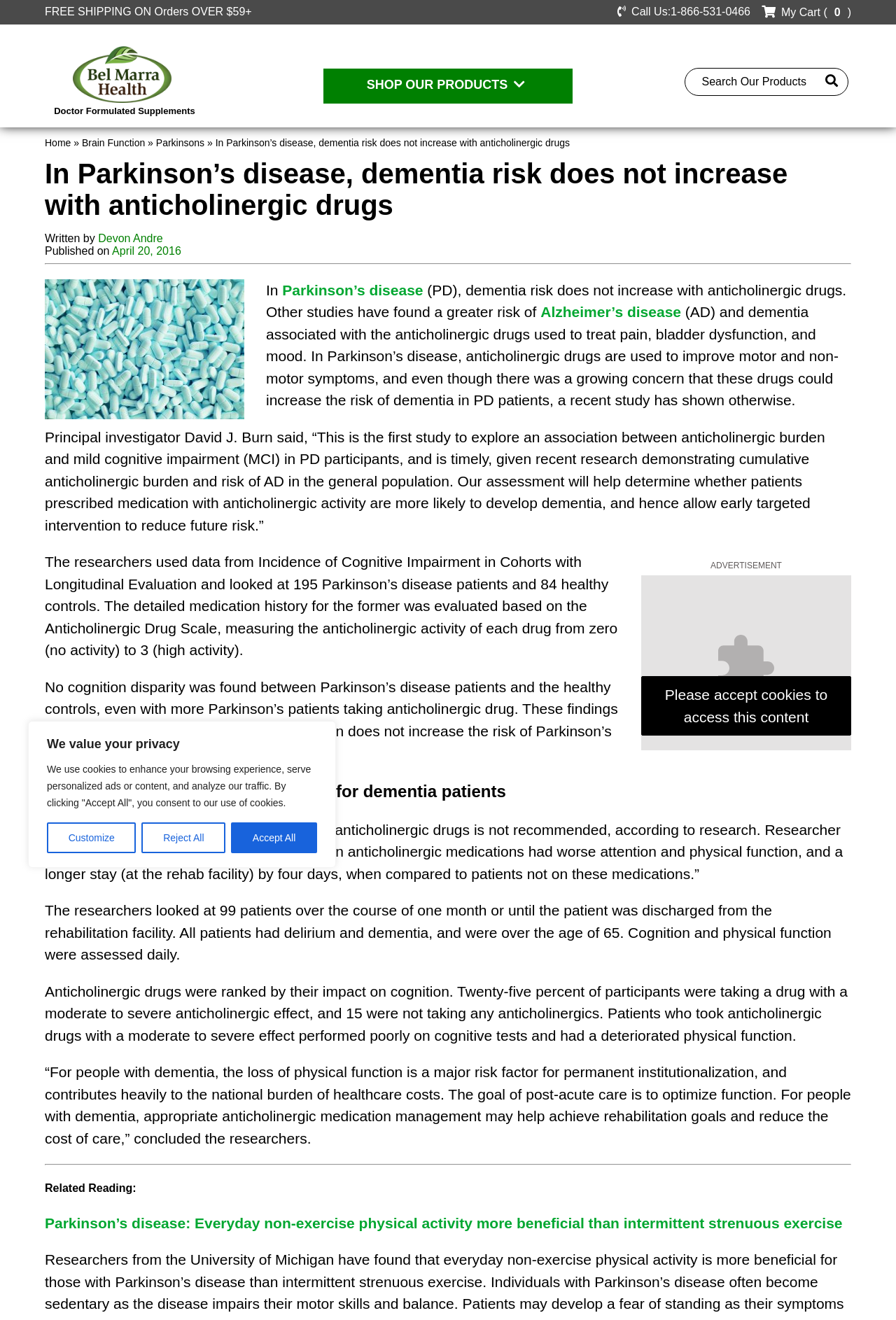Show the bounding box coordinates of the element that should be clicked to complete the task: "Read the penny stock news".

None